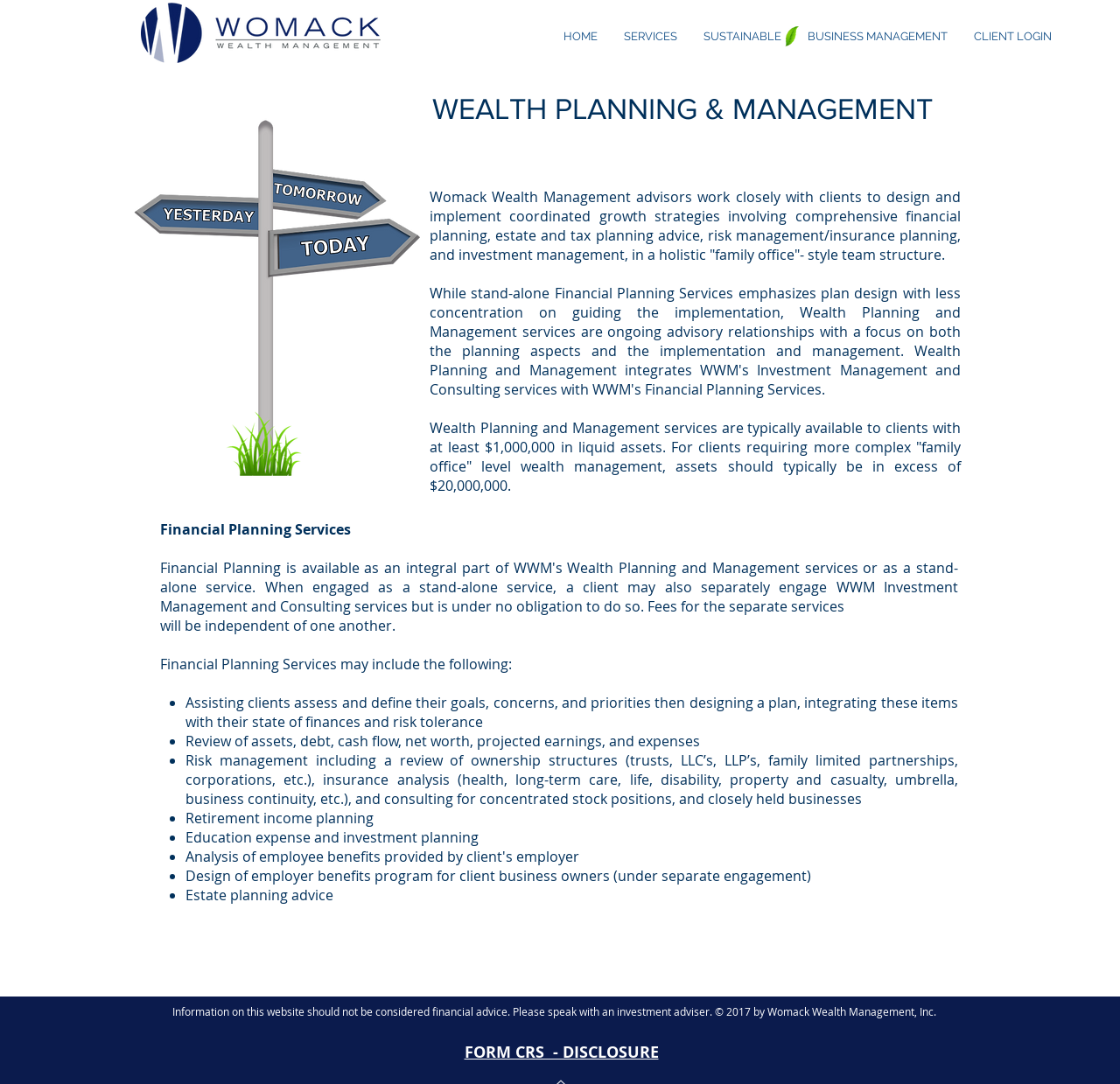Find the bounding box coordinates of the element's region that should be clicked in order to follow the given instruction: "Click HOME". The coordinates should consist of four float numbers between 0 and 1, i.e., [left, top, right, bottom].

[0.491, 0.022, 0.545, 0.046]